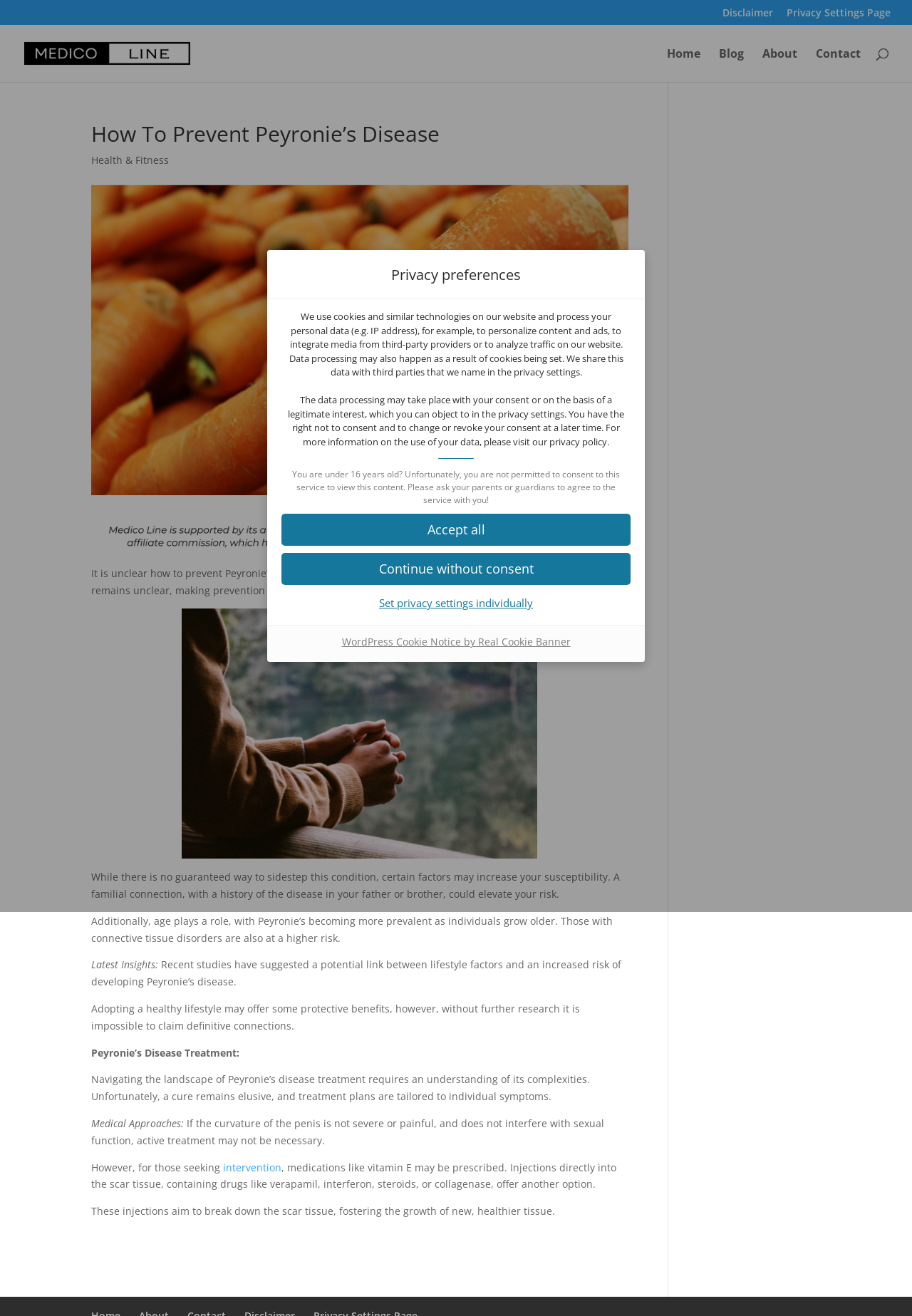Can you look at the image and give a comprehensive answer to the question:
What is the topic of the webpage?

Although the privacy preferences modal is currently in focus, the webpage's title is 'How To Prevent Peyronie's Disease - Medico Line', indicating that the webpage is about Peyronie's disease and its prevention.